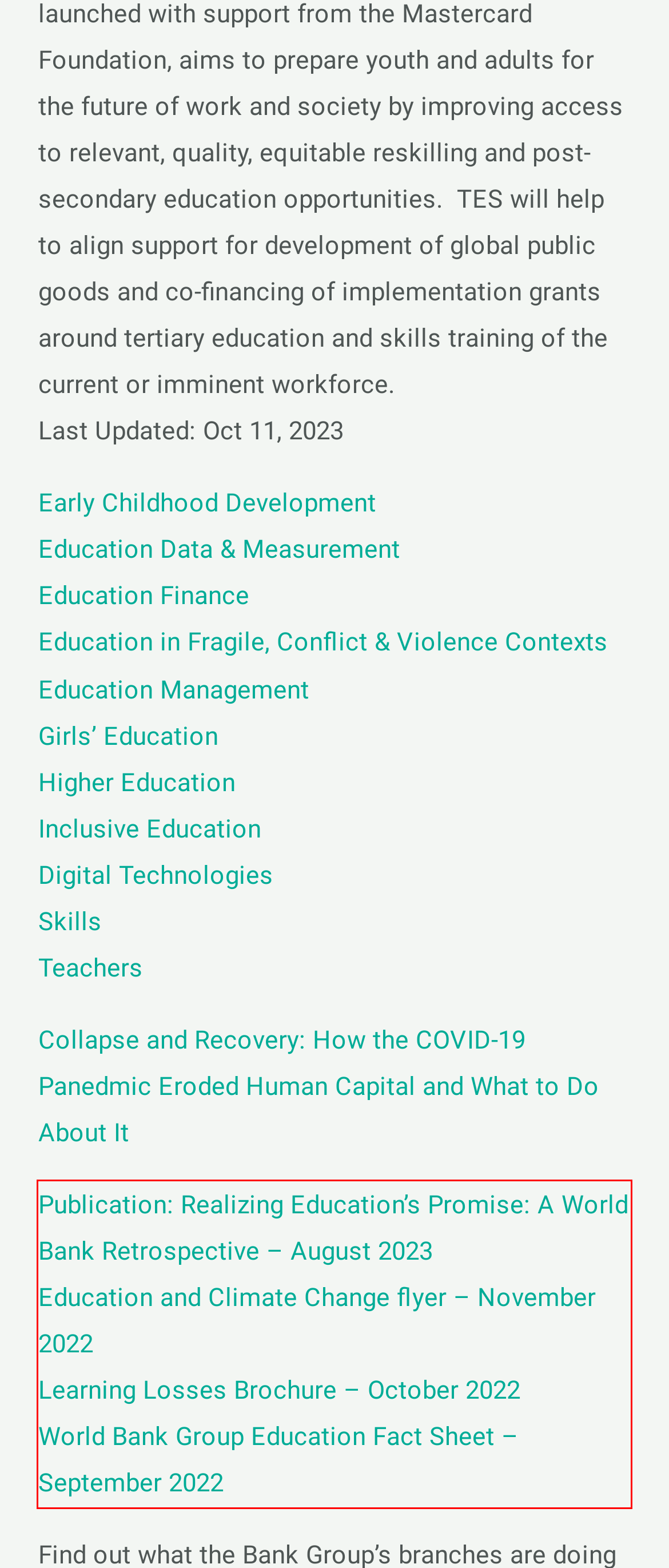Using OCR, extract the text content found within the red bounding box in the given webpage screenshot.

Publication: Realizing Education’s Promise: A World Bank Retrospective – August 2023 Education and Climate Change flyer – November 2022 Learning Losses Brochure – October 2022 World Bank Group Education Fact Sheet – September 2022